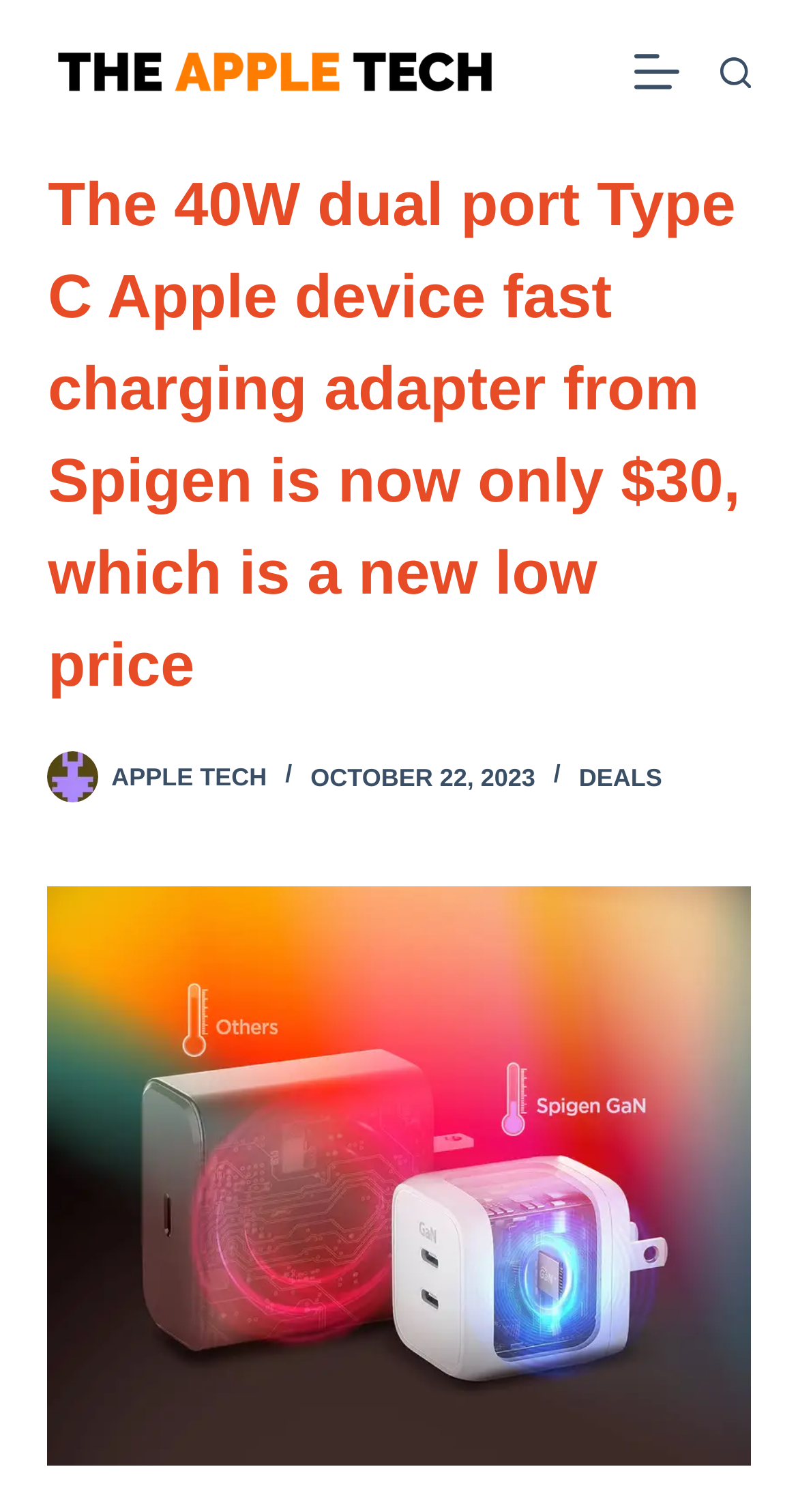Please reply to the following question using a single word or phrase: 
What is the price of the Apple device fast charging adapter?

$30